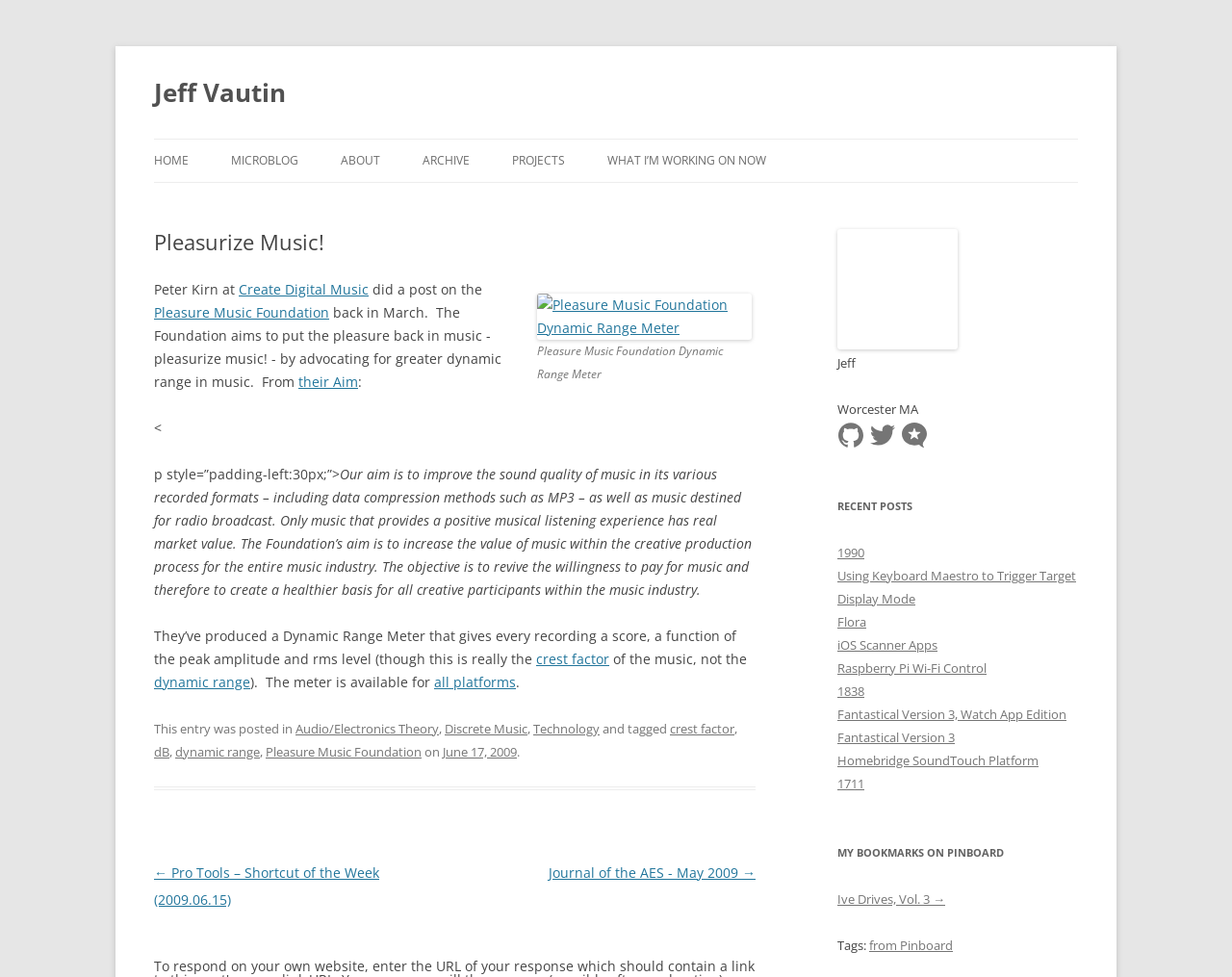Determine the bounding box coordinates of the element's region needed to click to follow the instruction: "Read the article 'Pleasurize Music!' ". Provide these coordinates as four float numbers between 0 and 1, formatted as [left, top, right, bottom].

[0.125, 0.235, 0.613, 0.261]